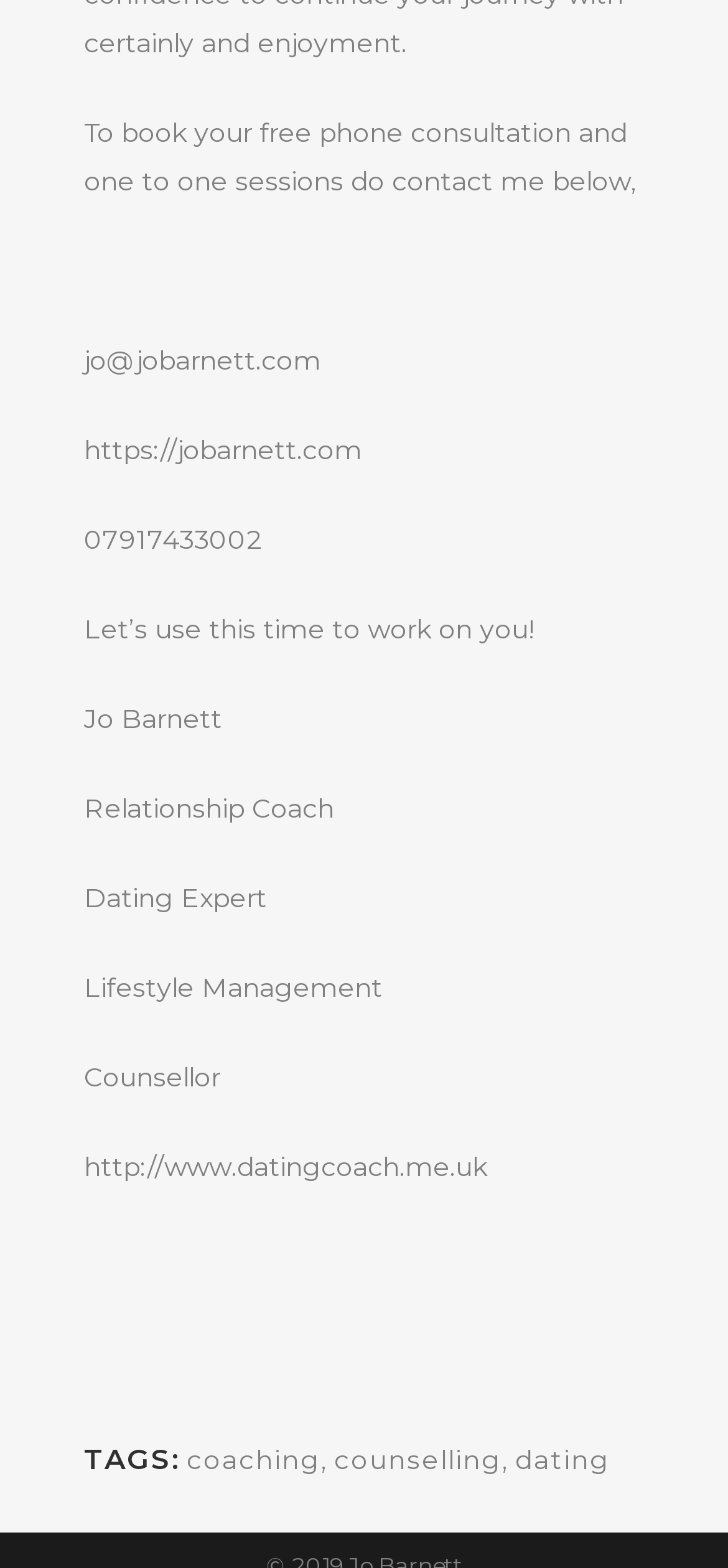What is the profession of Jo Barnett?
Based on the screenshot, provide a one-word or short-phrase response.

Relationship Coach